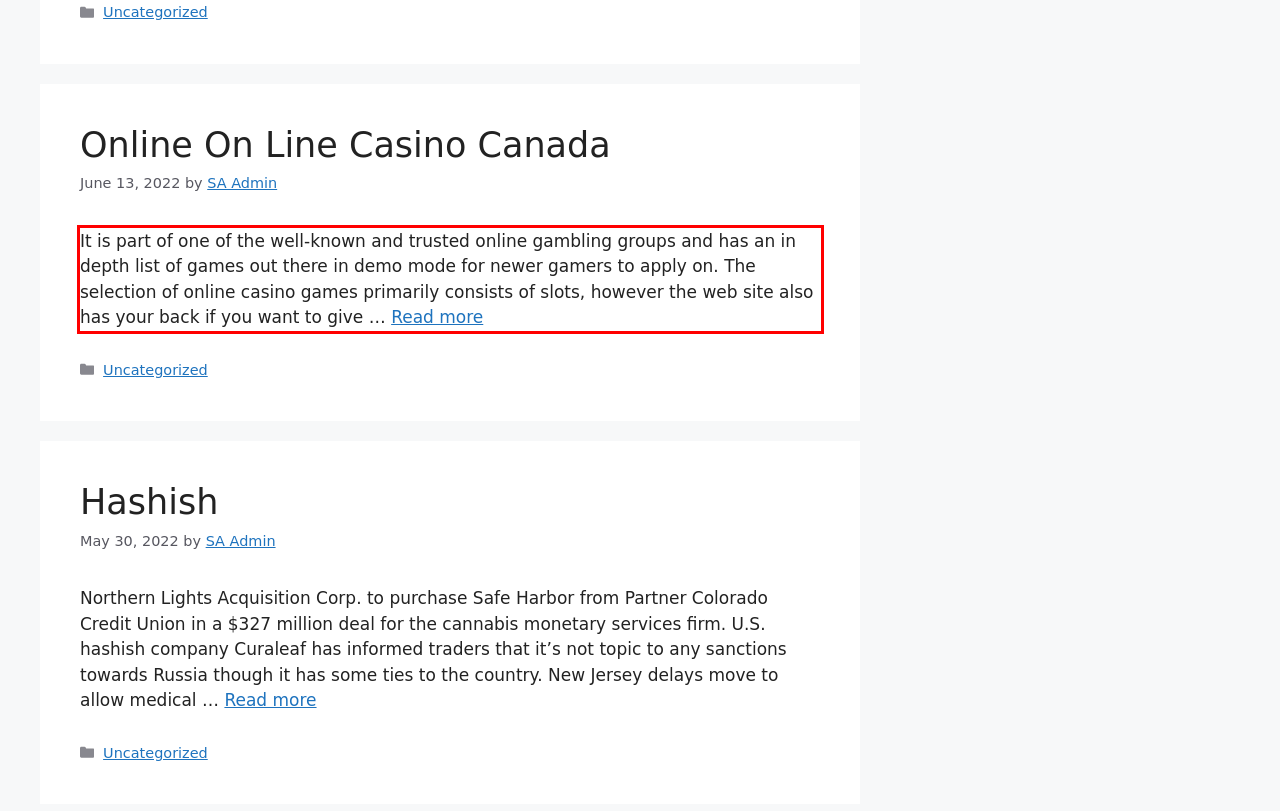Extract and provide the text found inside the red rectangle in the screenshot of the webpage.

It is part of one of the well-known and trusted online gambling groups and has an in depth list of games out there in demo mode for newer gamers to apply on. The selection of online casino games primarily consists of slots, however the web site also has your back if you want to give … Read more